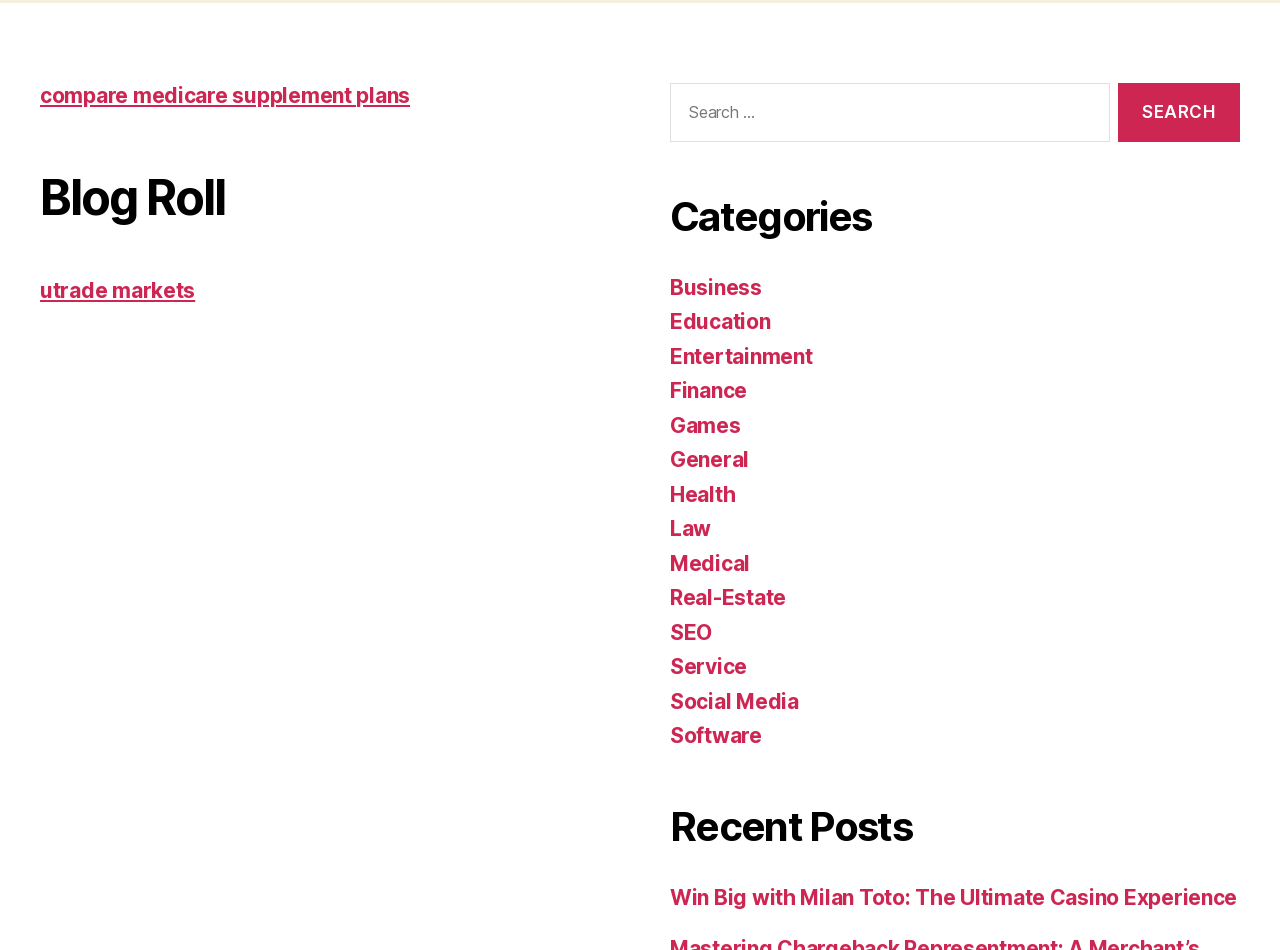Give a short answer using one word or phrase for the question:
How many links are available in the 'Categories' navigation?

15 links